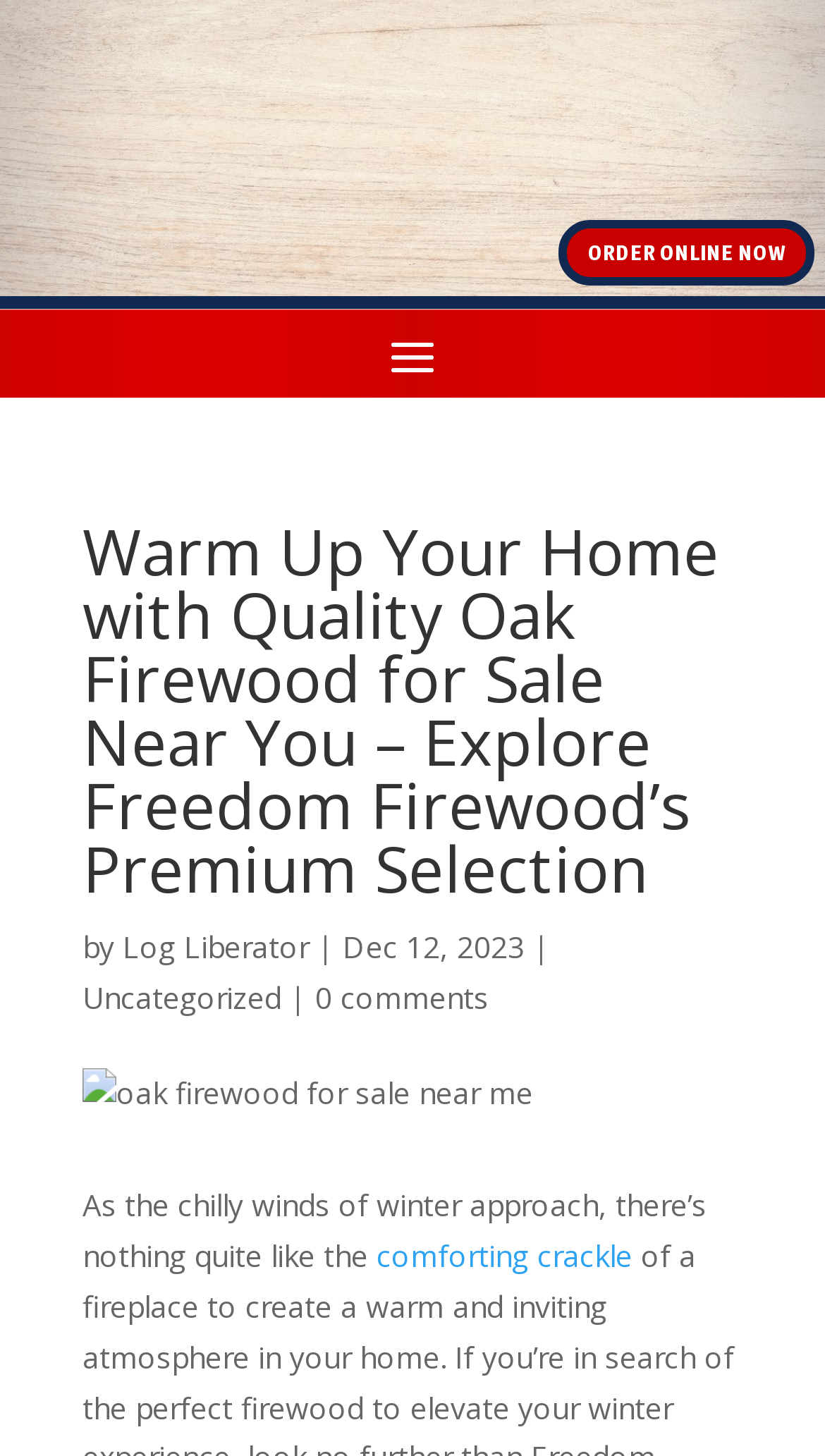Using the description "Uncategorized", predict the bounding box of the relevant HTML element.

[0.1, 0.671, 0.341, 0.698]